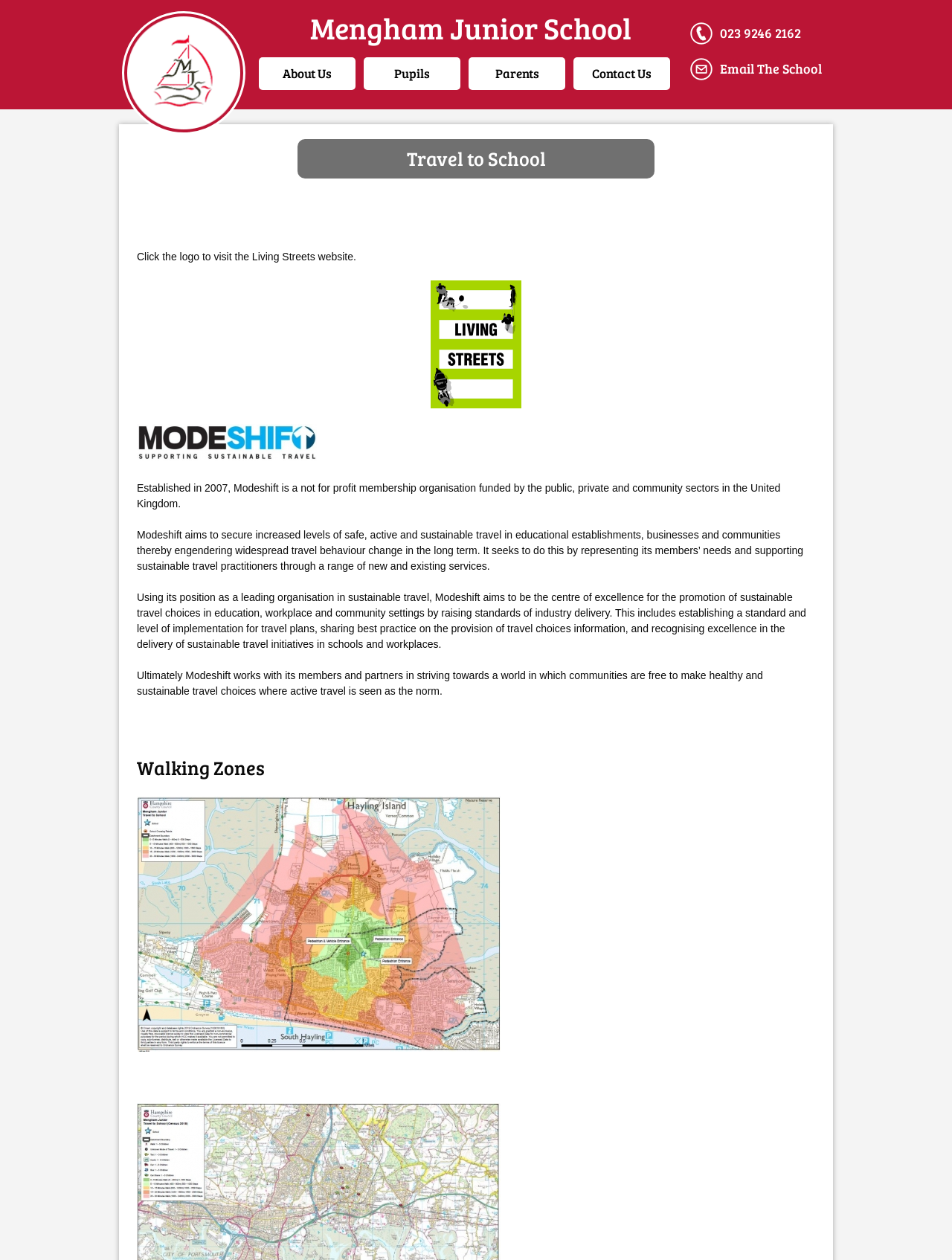What is the purpose of Modeshift?
Answer the question with as much detail as possible.

After reading the static text elements, I found that Modeshift is a not-for-profit membership organisation that aims to secure increased levels of safe, active, and sustainable travel in educational establishments, businesses, and communities. Therefore, the purpose of Modeshift is to promote sustainable travel.